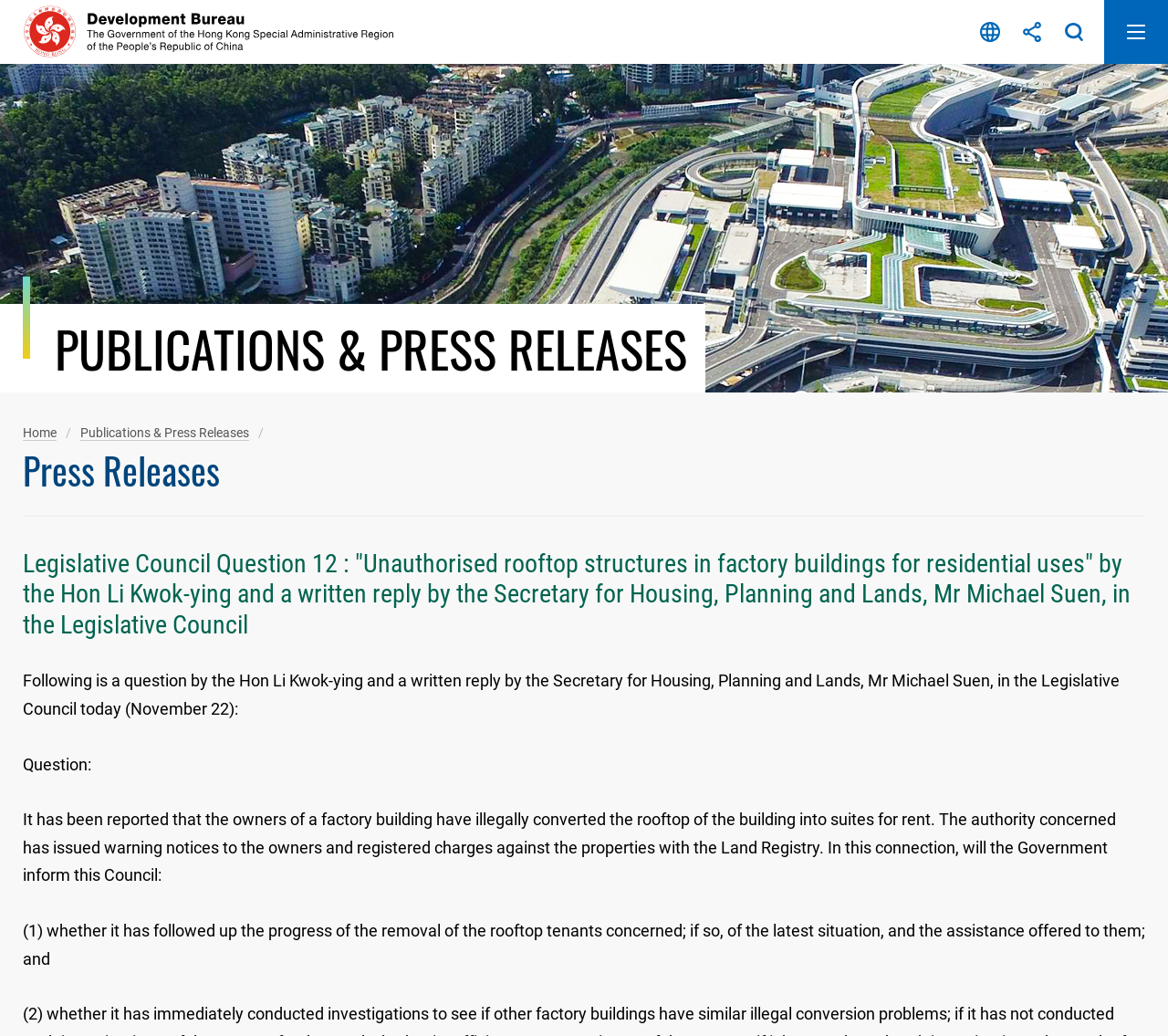Generate a thorough caption detailing the webpage content.

The webpage is about press releases from the Development Bureau of the Hong Kong government. At the top left, there is a link to the Development Bureau's homepage, accompanied by an image of the bureau's logo. On the top right, there are links to switch languages, share the page, and search the website. A mobile menu button is also located at the top right corner.

Below the top navigation bar, there is a section titled "PUBLICATIONS & PRESS RELEASES" in a prominent font. Underneath, there are links to the homepage and the publications and press releases section.

The main content of the page is a press release about a Legislative Council question regarding unauthorized rooftop structures in factory buildings for residential uses. The press release is headed by a title and followed by a written reply from the Secretary for Housing, Planning and Lands. The text is divided into sections, with a question from the Hon Li Kwok-ying and a written reply from the Secretary. The reply is further divided into sub-questions, with detailed answers provided.